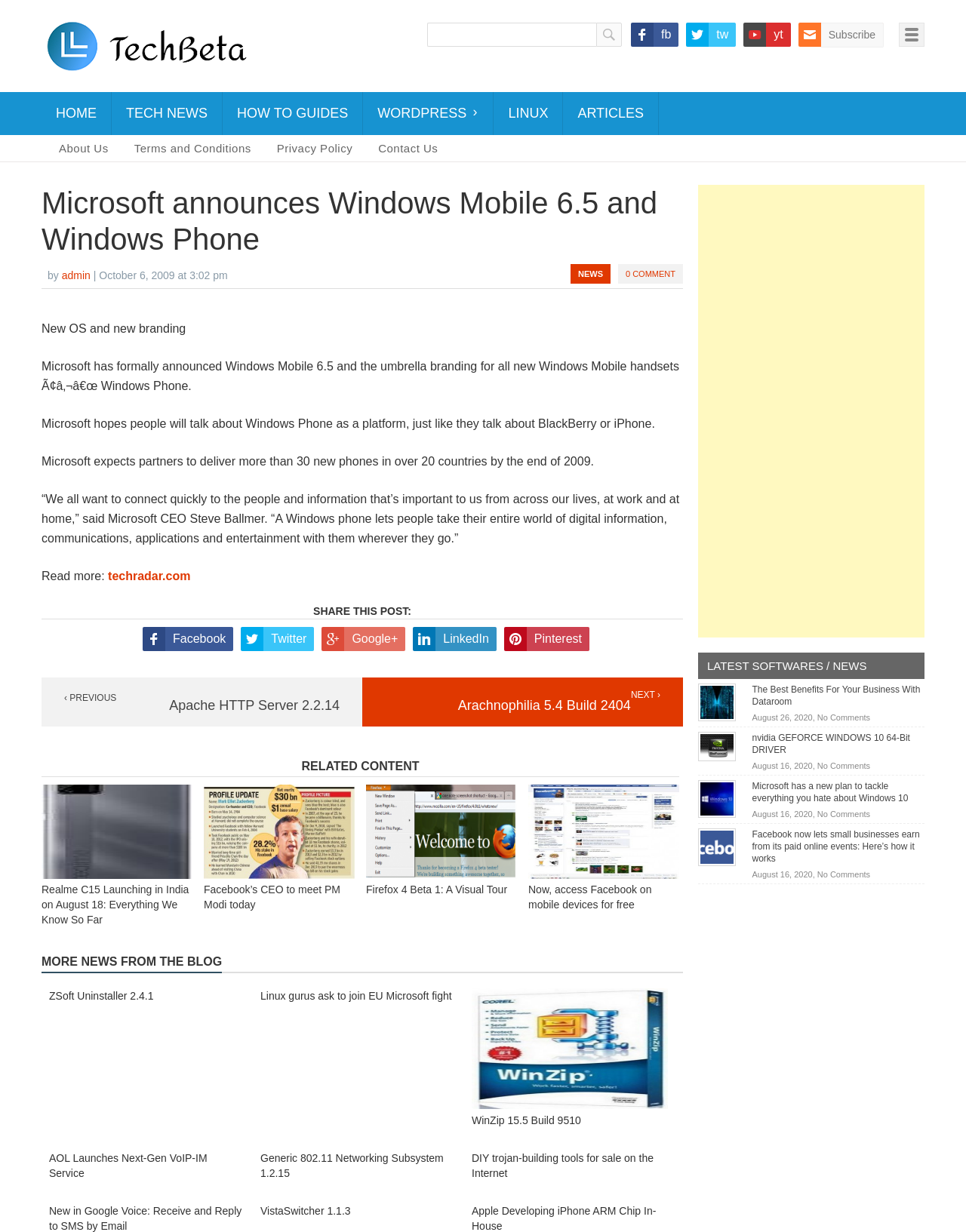Identify the bounding box coordinates of the HTML element based on this description: "top backlink service".

None